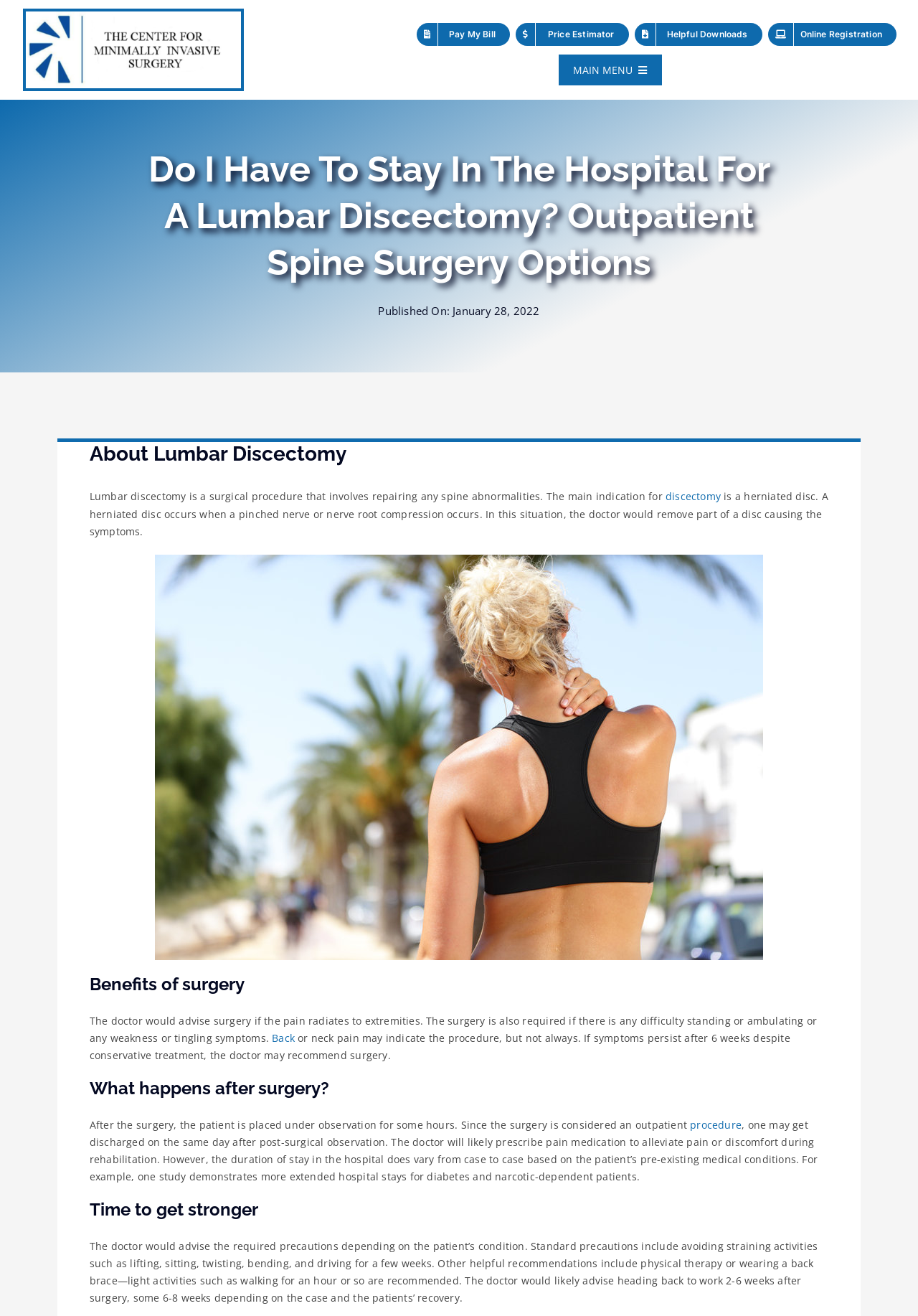What is the purpose of physical therapy after surgery?
Please answer the question with as much detail and depth as you can.

According to the webpage, physical therapy is one of the helpful recommendations after surgery, along with wearing a back brace, to aid in rehabilitation, as mentioned in the section 'Time to get stronger'.